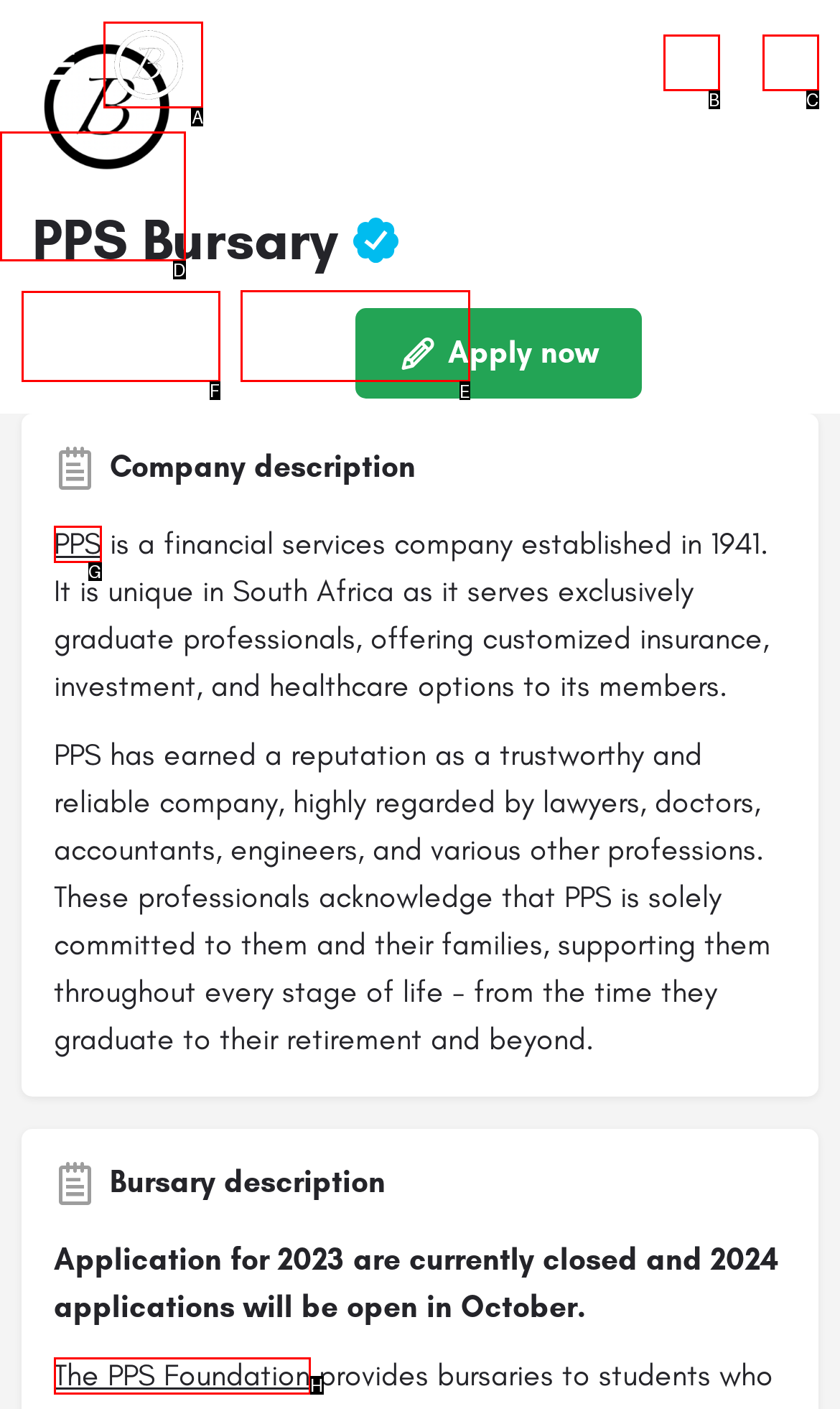Show which HTML element I need to click to perform this task: Visit the PPS website Answer with the letter of the correct choice.

E